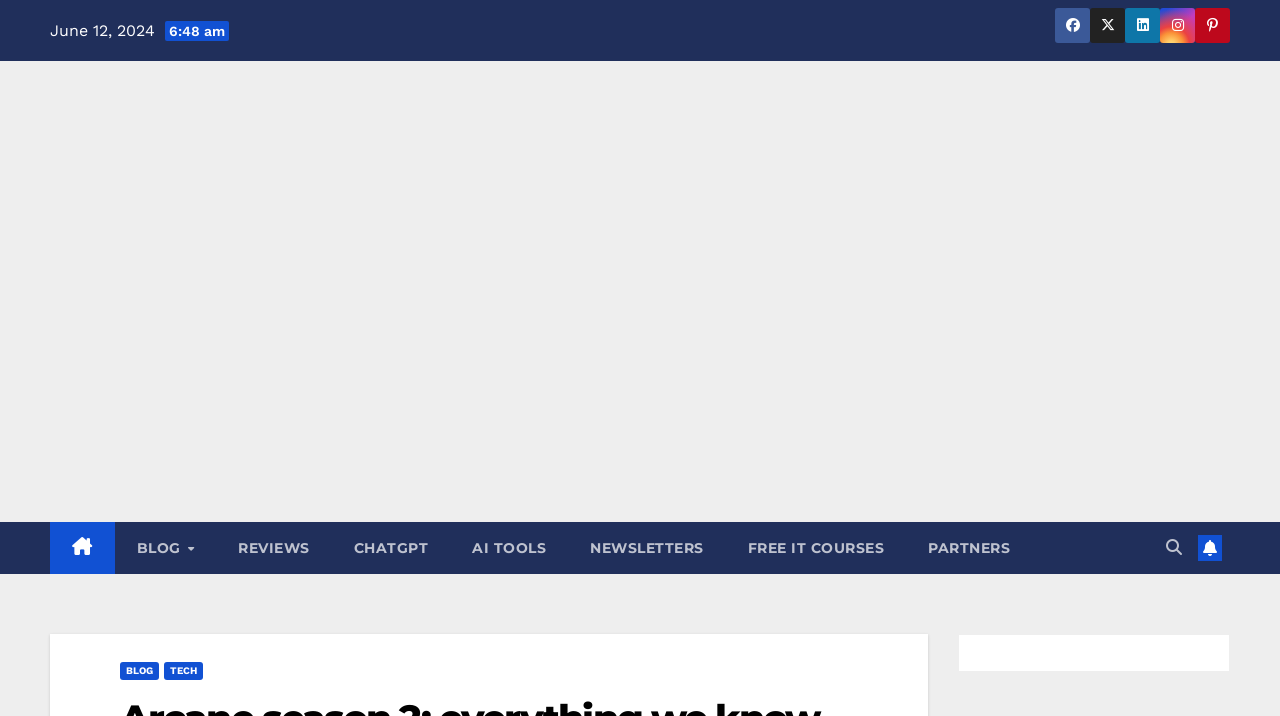Identify the bounding box coordinates of the clickable region necessary to fulfill the following instruction: "Open the 'CHATGPT' link". The bounding box coordinates should be four float numbers between 0 and 1, i.e., [left, top, right, bottom].

[0.259, 0.728, 0.352, 0.801]